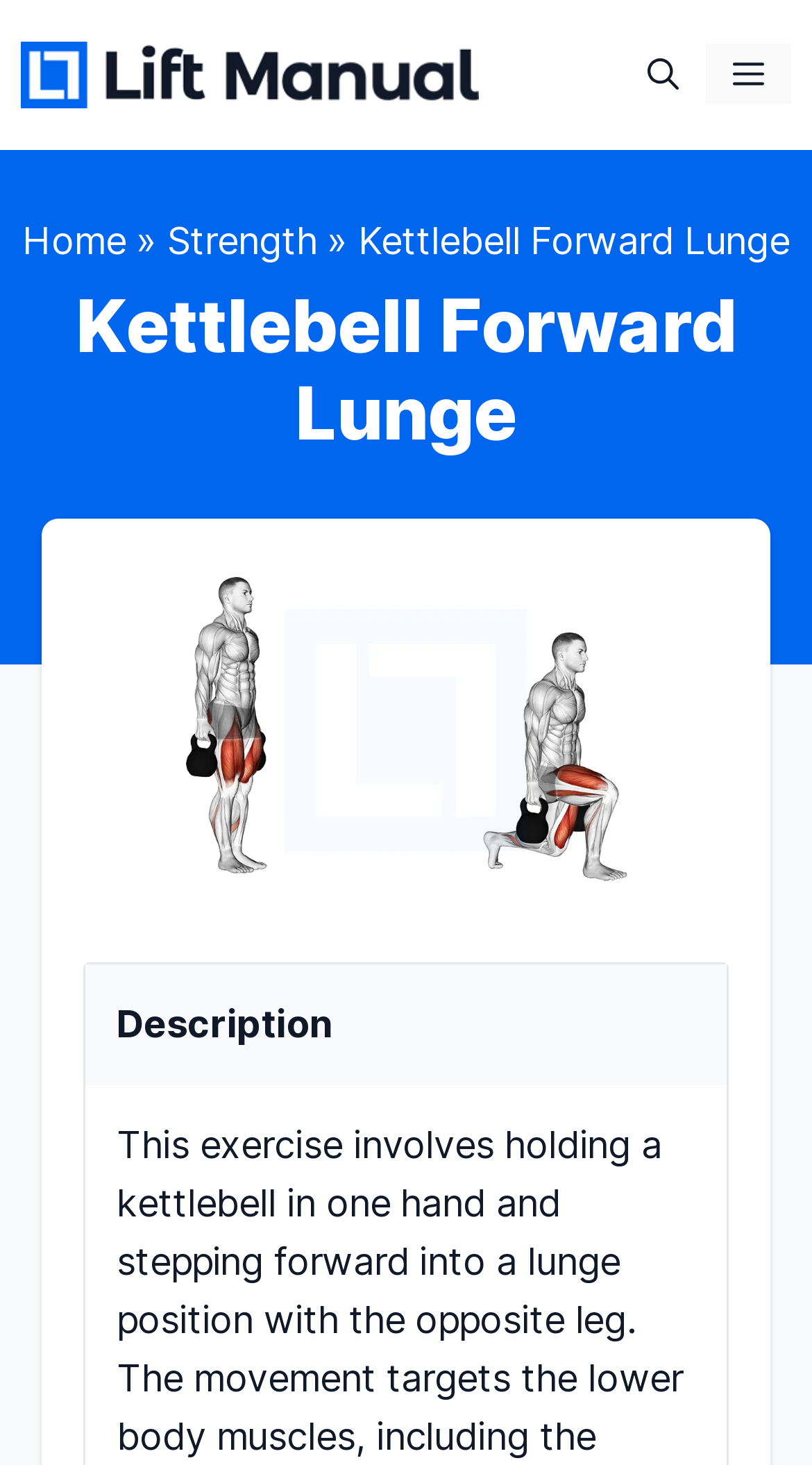Predict the bounding box coordinates for the UI element described as: "aria-label="Open search"". The coordinates should be four float numbers between 0 and 1, presented as [left, top, right, bottom].

[0.764, 0.03, 0.869, 0.072]